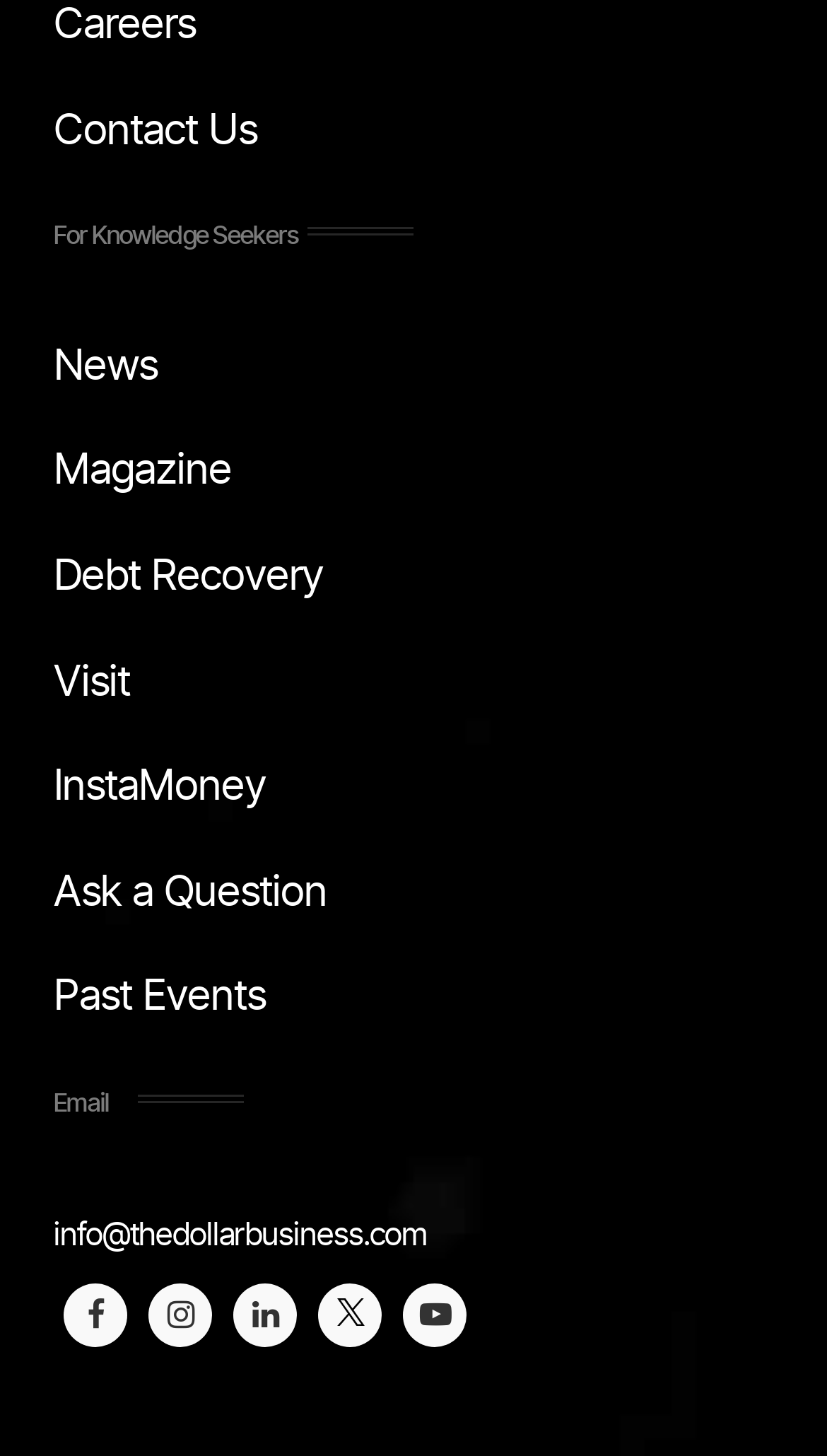Bounding box coordinates should be provided in the format (top-left x, top-left y, bottom-right x, bottom-right y) with all values between 0 and 1. Identify the bounding box for this UI element: Ask a Question

[0.064, 0.598, 0.395, 0.628]